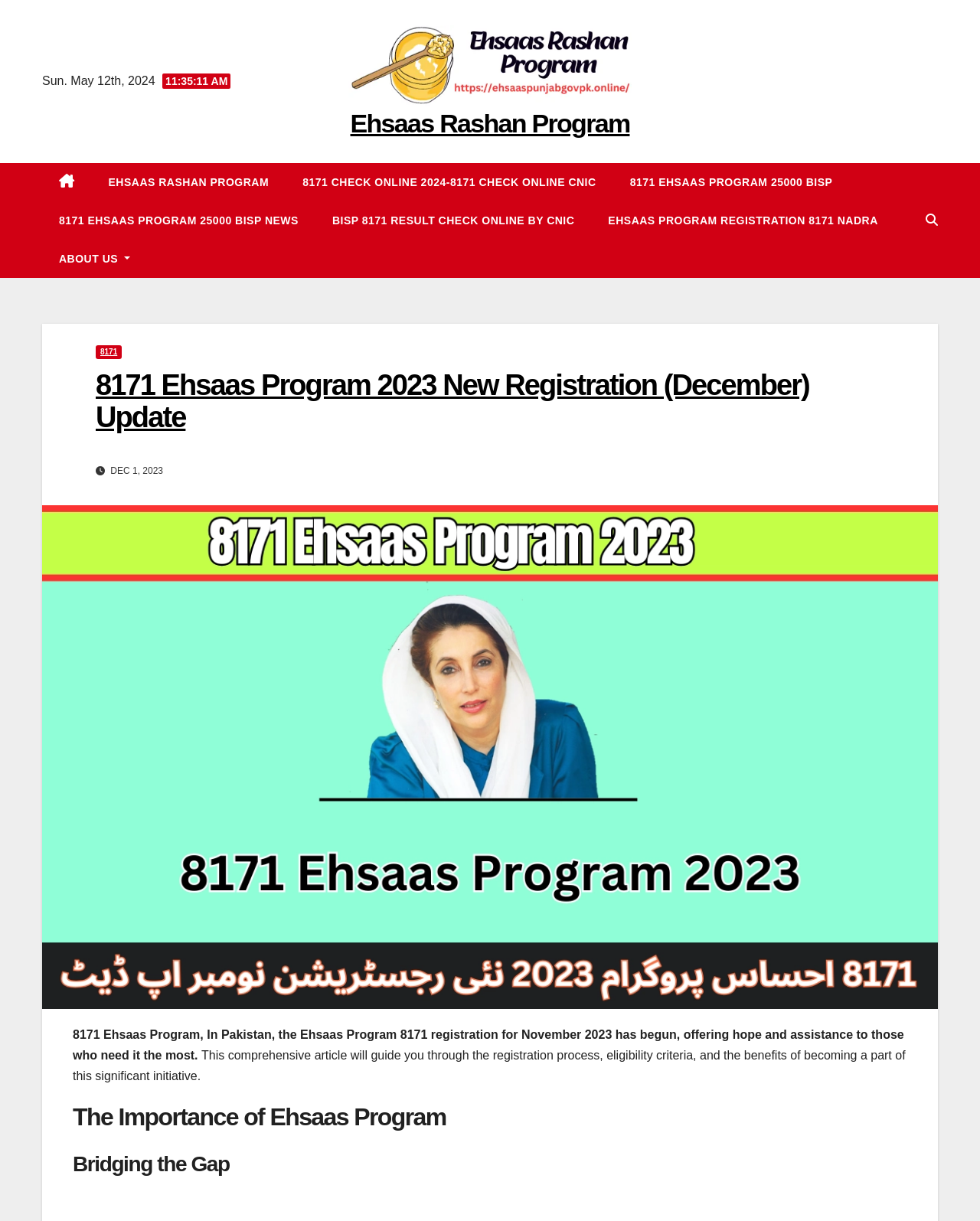Locate the UI element described by About Us in the provided webpage screenshot. Return the bounding box coordinates in the format (top-left x, top-left y, bottom-right x, bottom-right y), ensuring all values are between 0 and 1.

[0.043, 0.196, 0.138, 0.228]